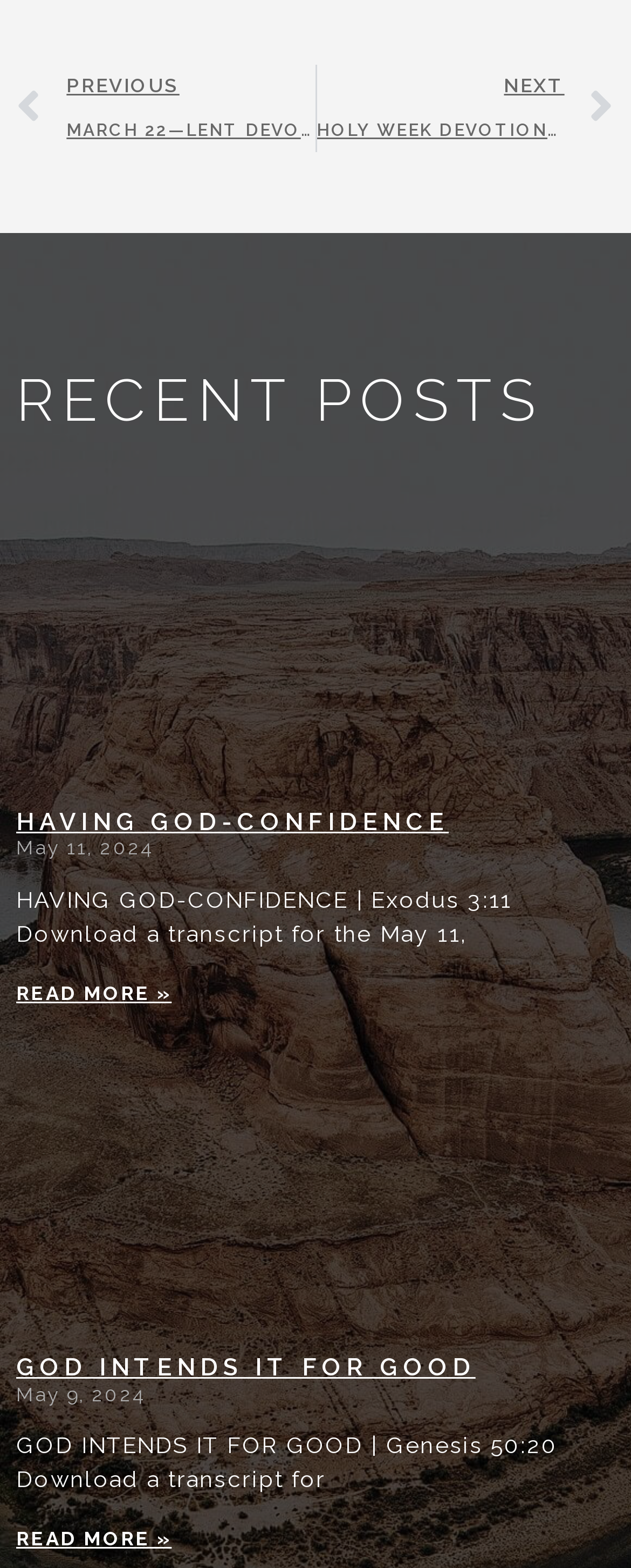Respond to the question with just a single word or phrase: 
How many links are in the first article?

3